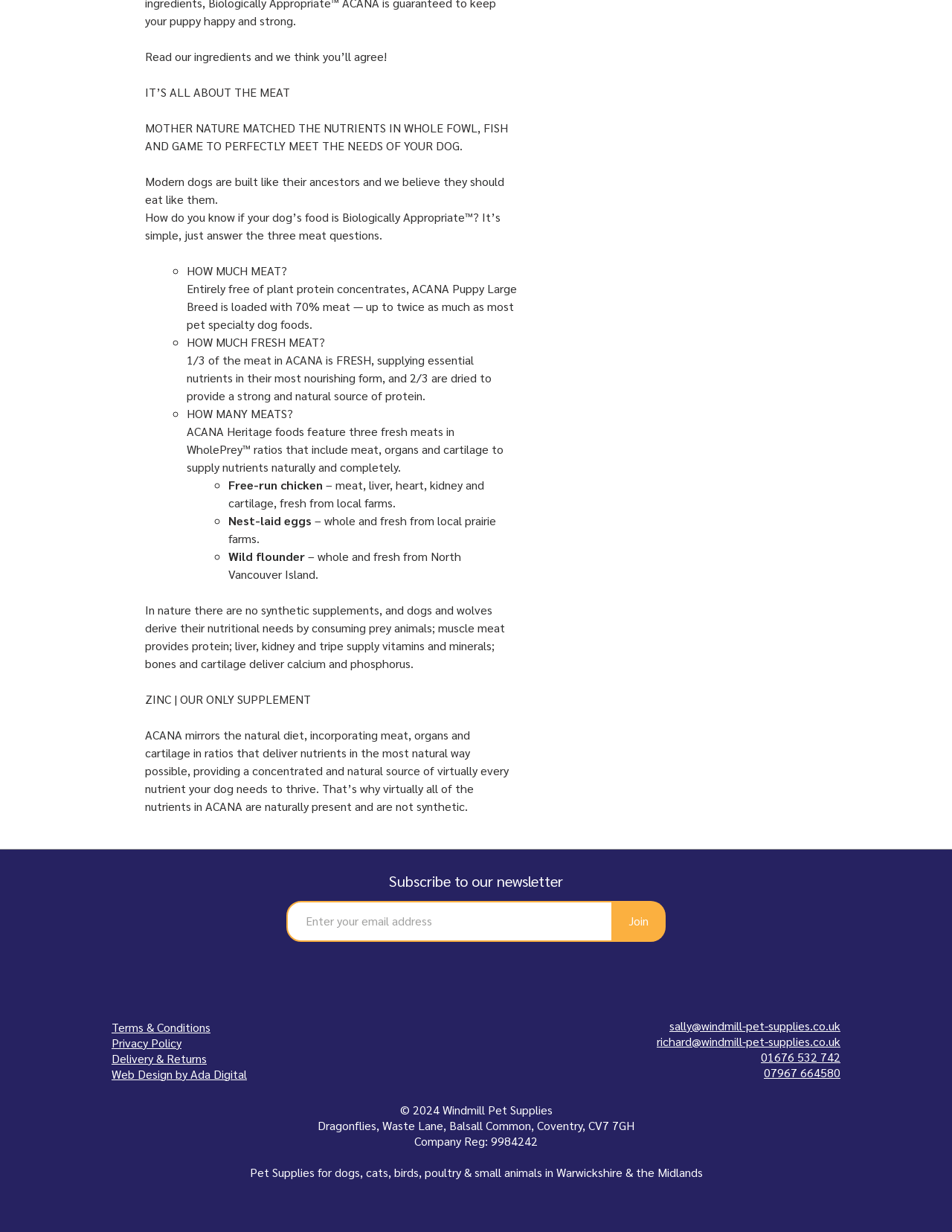How much meat is in ACANA Puppy Large Breed?
Kindly offer a detailed explanation using the data available in the image.

According to the text on the webpage, 'ACANA Puppy Large Breed is loaded with 70% meat — up to twice as much as most pet specialty dog foods.'